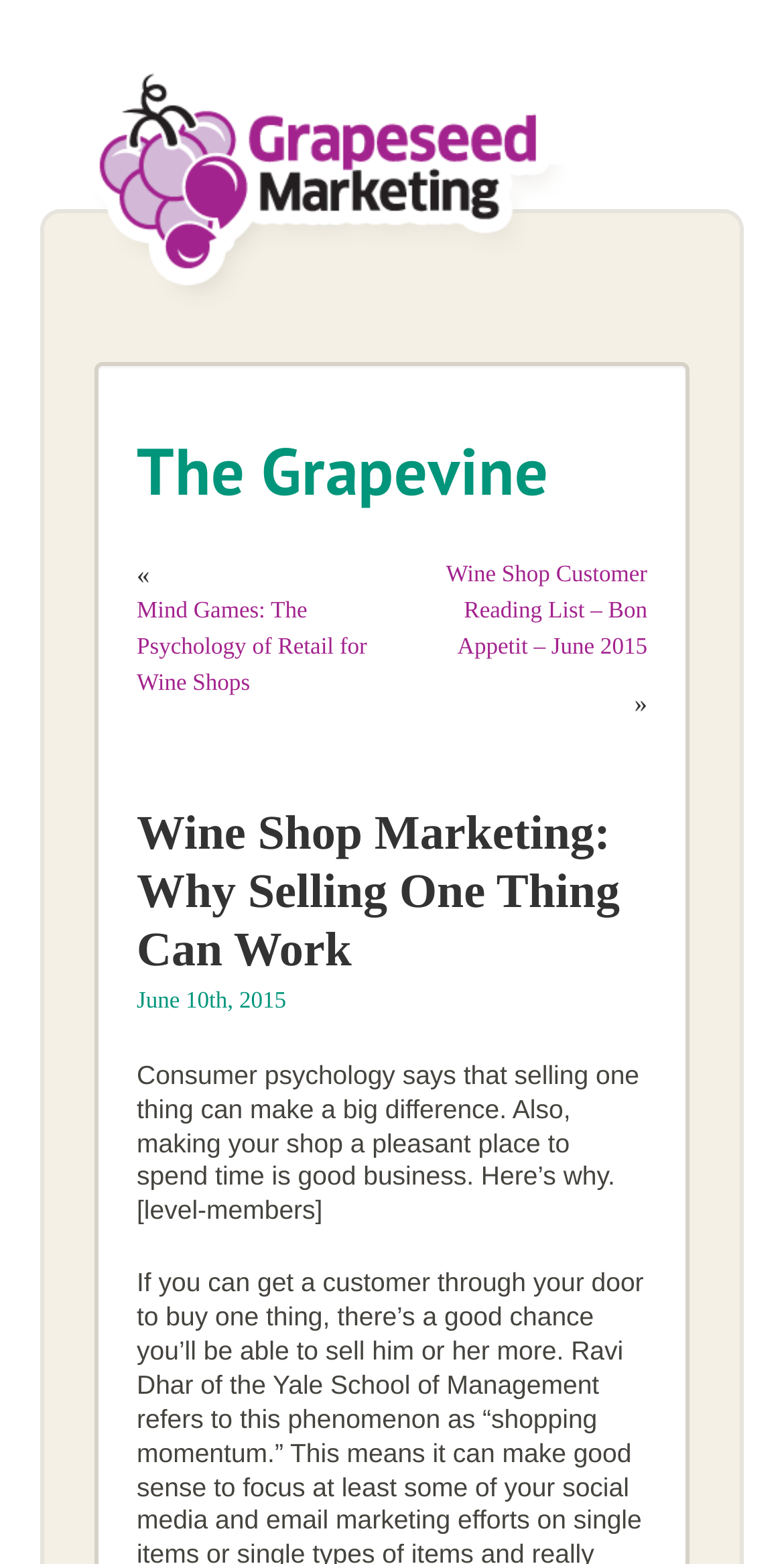Look at the image and answer the question in detail:
What is the purpose of making a shop a pleasant place?

I found the answer by looking at the StaticText element with the text 'Consumer psychology says that selling one thing can make a big difference. Also, making your shop a pleasant place to spend time is good business.' which is located in the main content of the page.